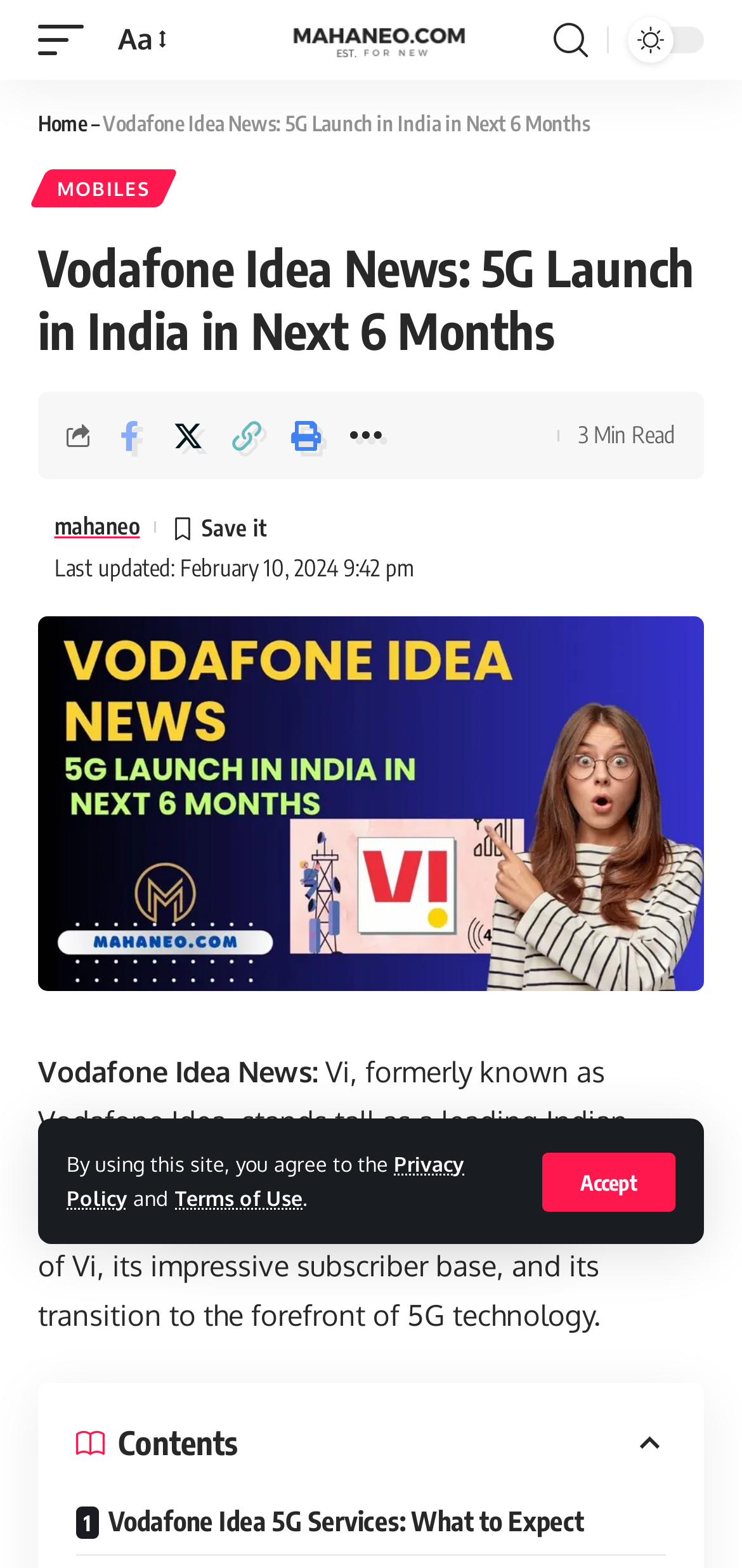Create a detailed summary of the webpage's content and design.

The webpage is about Vodafone Idea News, specifically discussing the company's 5G launch in India. At the top, there is a navigation bar with links to "Home", "MOBILES", and a breadcrumbs trail showing the current page's title. Below the navigation bar, there is a heading with the same title, accompanied by a timestamp indicating when the article was last updated.

On the top-right corner, there are links to "mobile trigger", "Font Resizer", and "MahaNEO.Com", which is also an image. Next to these links, there is a search bar. 

The main content of the webpage is divided into two sections. The first section features an image related to Vodafone Idea News, taking up most of the width. Below the image, there are social media sharing links, including "Share on Facebook", "Share on Twitter", "Copy Link", "Print", and "More". 

The second section is the article itself, which begins with a brief introduction to Vodafone Idea, describing it as a leading Indian mobile network operator. The article then delves into the company's evolution, subscriber base, and transition to 5G technology.

At the bottom of the page, there is a section with a "Contents" heading, followed by a link to "Vodafone Idea 5G Services: What to Expect". Additionally, there are links to the "Privacy Policy" and "Terms of Use" at the bottom-left corner, along with an "Accept" button.